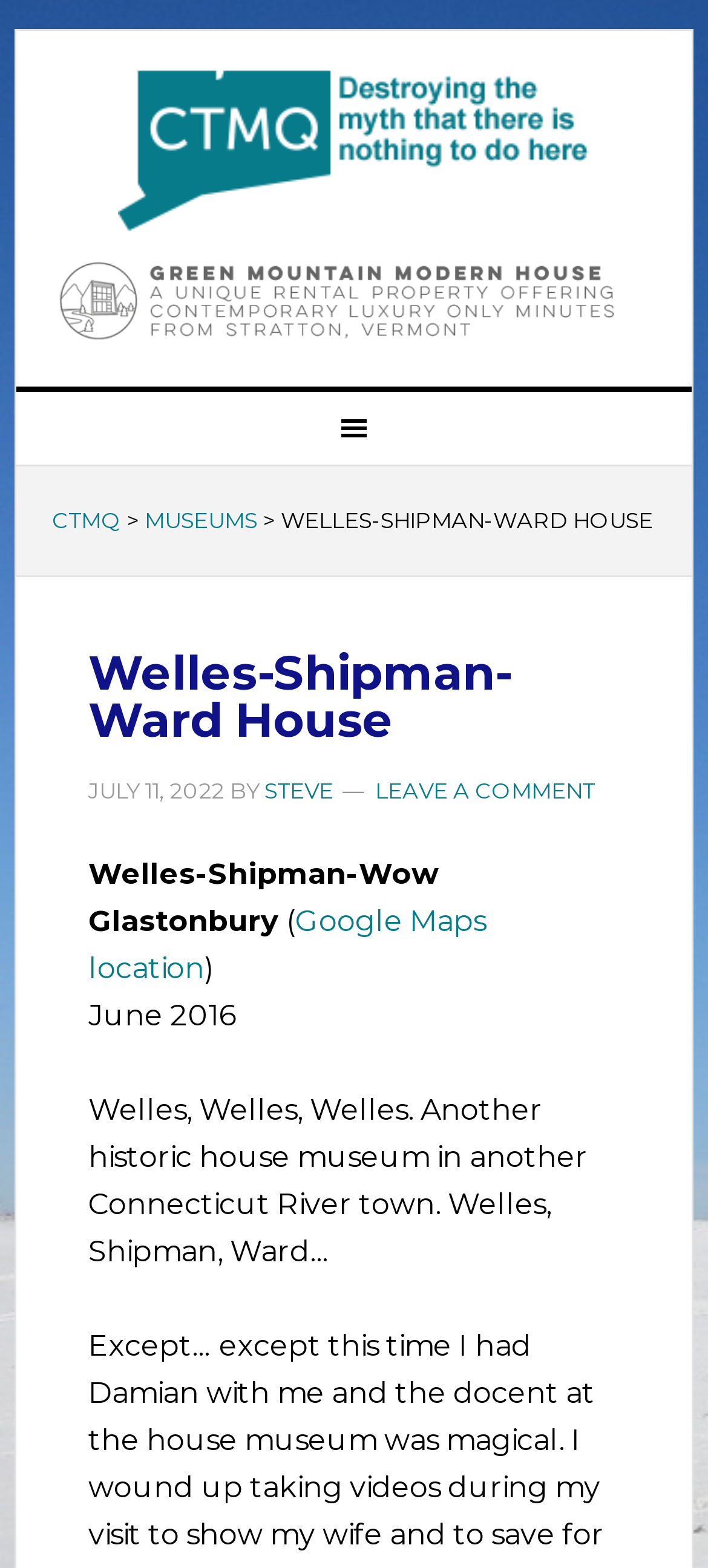Summarize the webpage comprehensively, mentioning all visible components.

The webpage is about the Welles-Shipman-Ward House, a historic house museum. At the top, there are two links, "CTMQ" and "green mountain modern house", with the latter accompanied by an image. Below these links, there is a navigation menu labeled "Main" with three links: "CTMQ", "MUSEUMS", and a separator.

The main content of the webpage is divided into sections. The first section has a heading "Welles-Shipman-Ward House" with a timestamp "JULY 11, 2022" and an author "STEVE". Below this, there is a brief introduction to the Welles-Shipman-Ward House, mentioning its location in Glastonbury and providing a link to its Google Maps location. The text also mentions the date of the visit, "June 2016".

The webpage has a total of five links, including the two at the top and three in the navigation menu. There is one image on the page, associated with the "green mountain modern house" link. The overall structure of the webpage is organized, with clear headings and concise text.